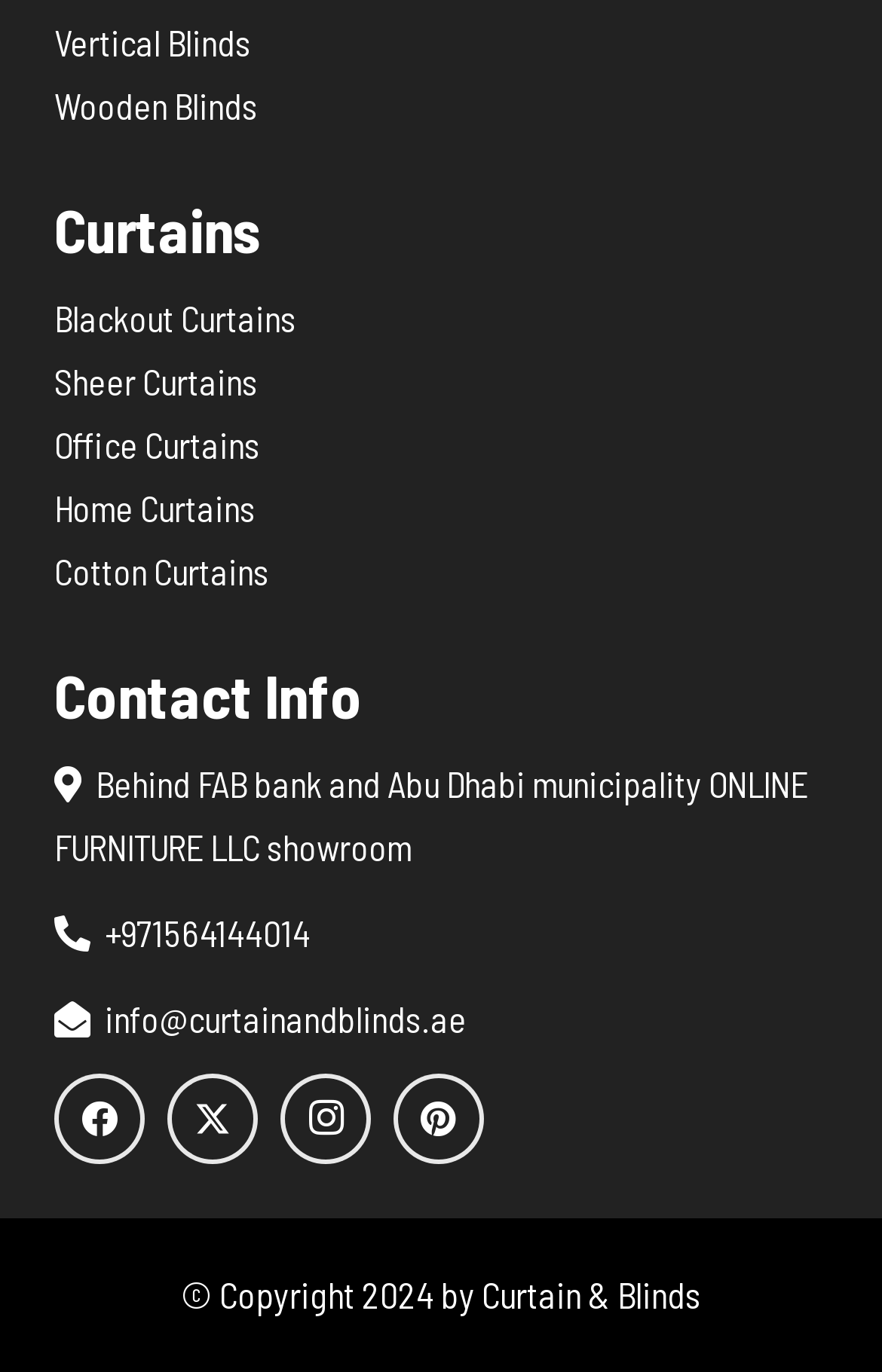Pinpoint the bounding box coordinates for the area that should be clicked to perform the following instruction: "Visit Facebook".

[0.062, 0.783, 0.164, 0.849]